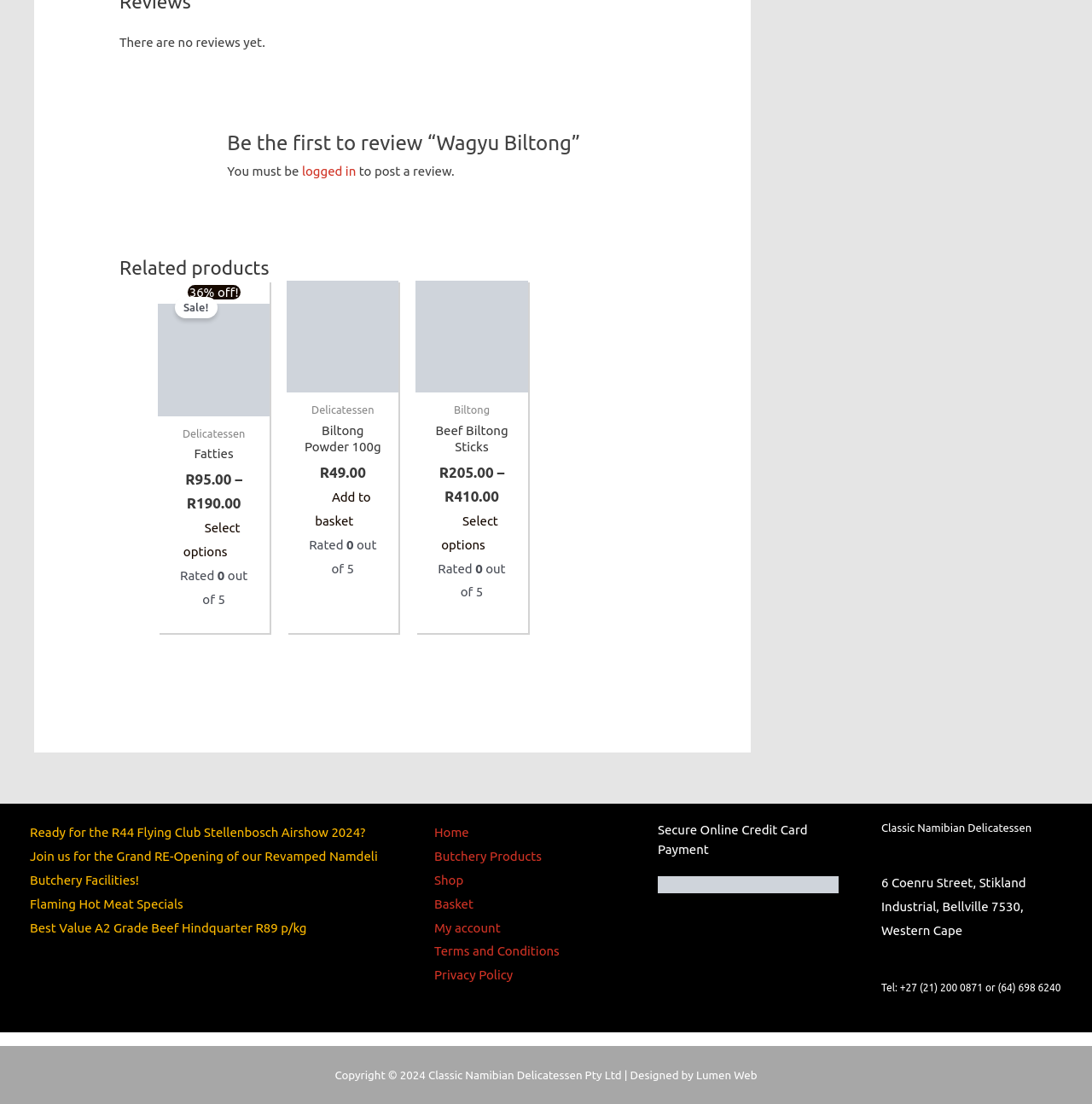Predict the bounding box of the UI element based on this description: "Basket".

[0.398, 0.812, 0.434, 0.825]